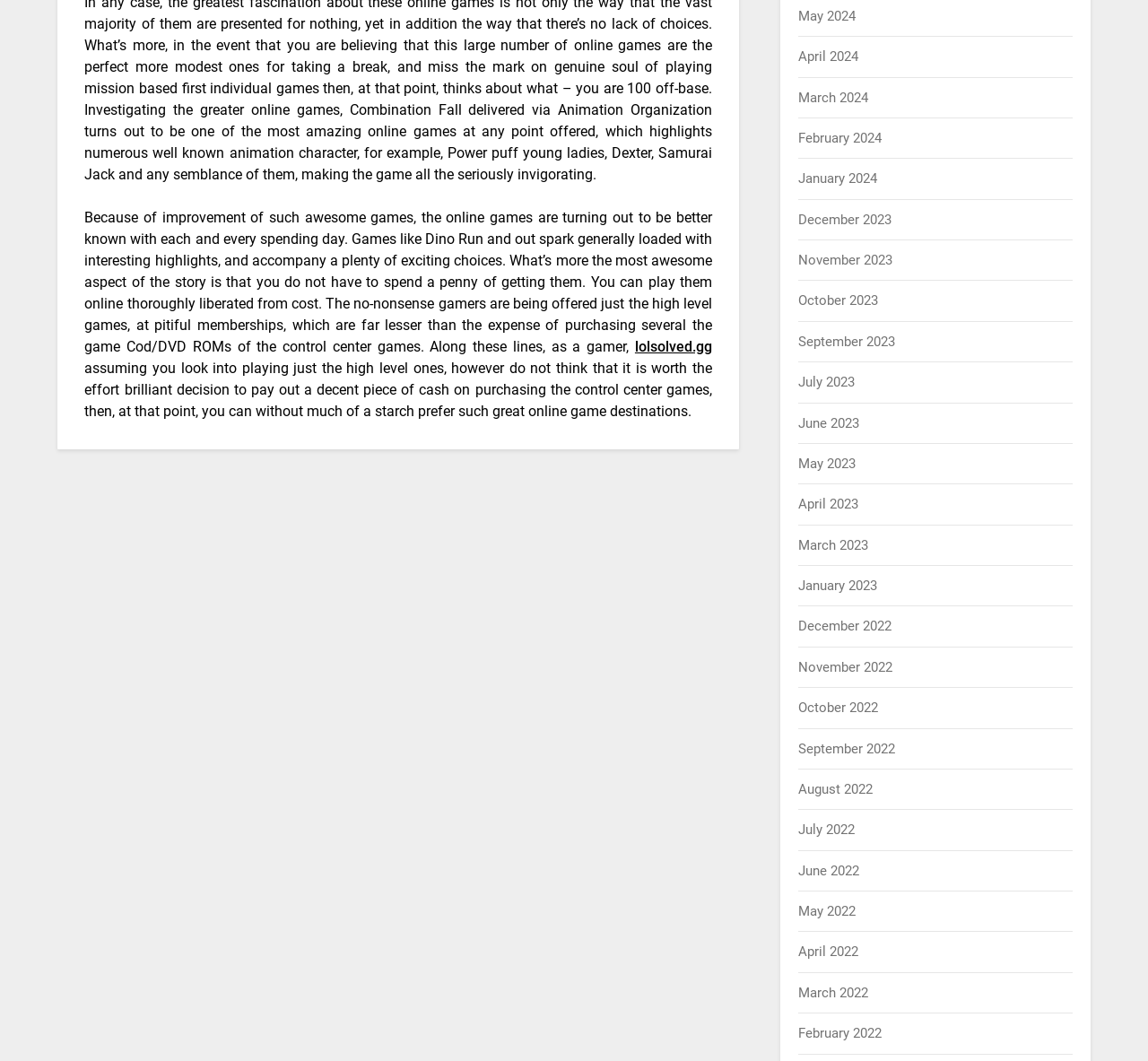Provide the bounding box for the UI element matching this description: "May 2024".

[0.696, 0.007, 0.746, 0.023]